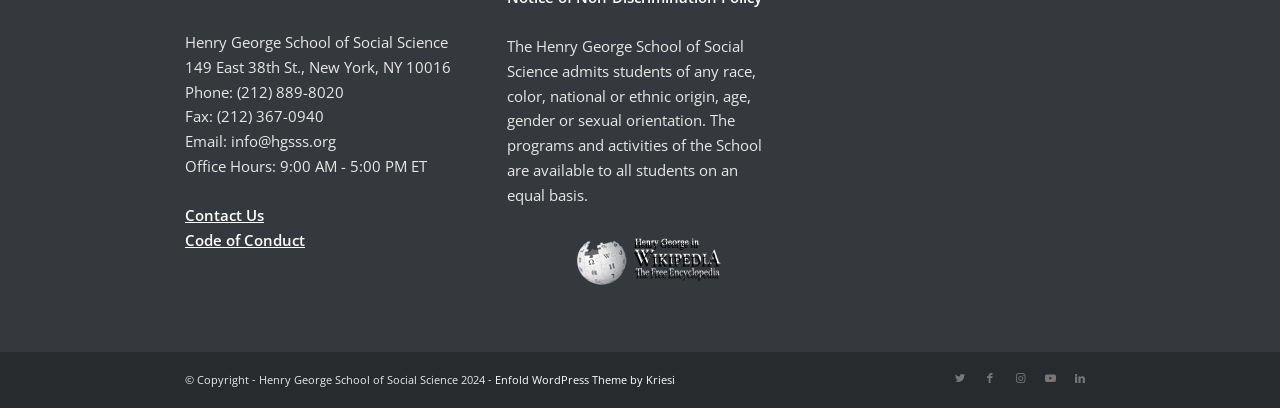Respond with a single word or phrase to the following question:
What is the address of Henry George School of Social Science?

149 East 38th St., New York, NY 10016